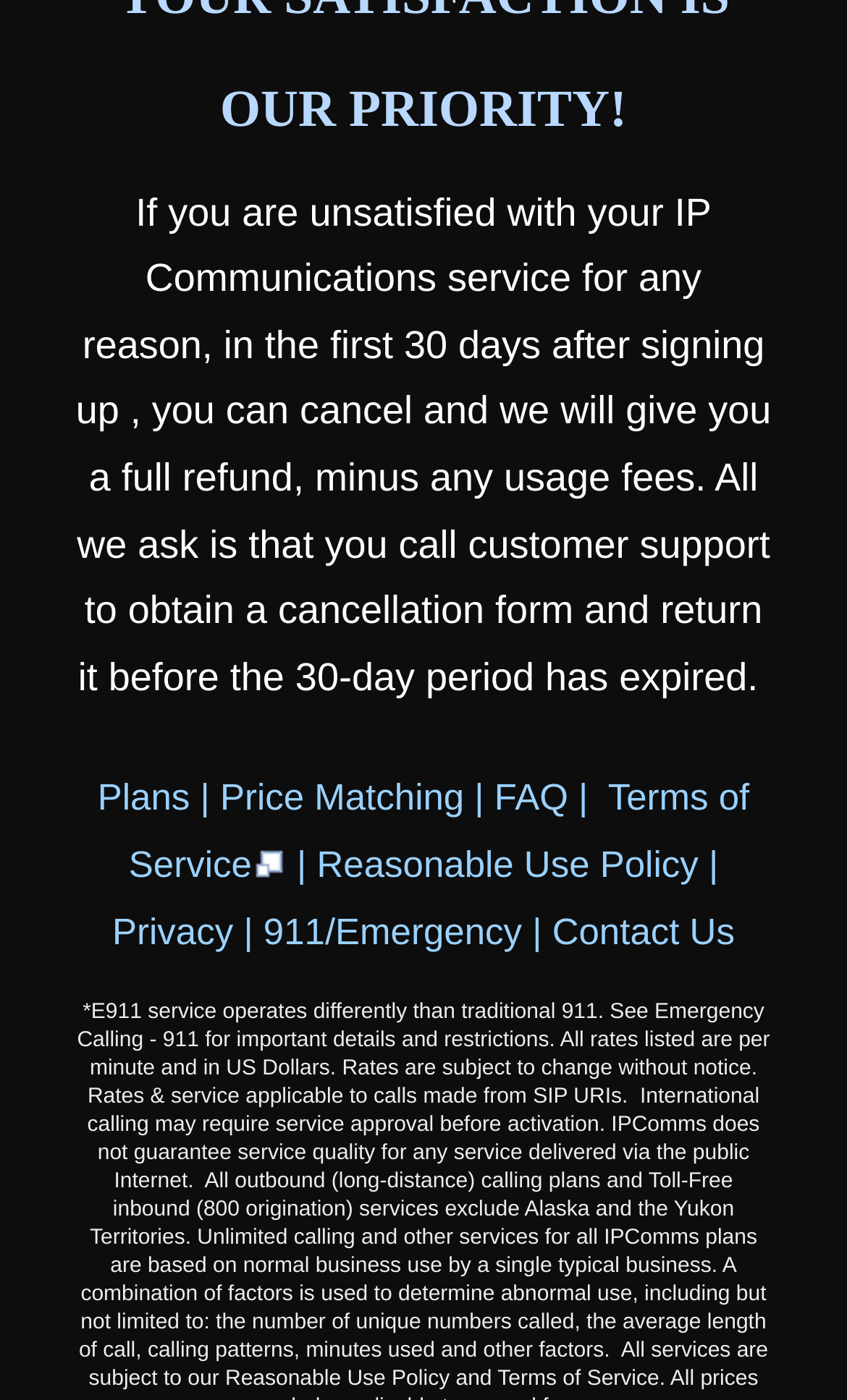Identify the bounding box of the UI element described as follows: "Price Matching". Provide the coordinates as four float numbers in the range of 0 to 1 [left, top, right, bottom].

[0.26, 0.556, 0.548, 0.585]